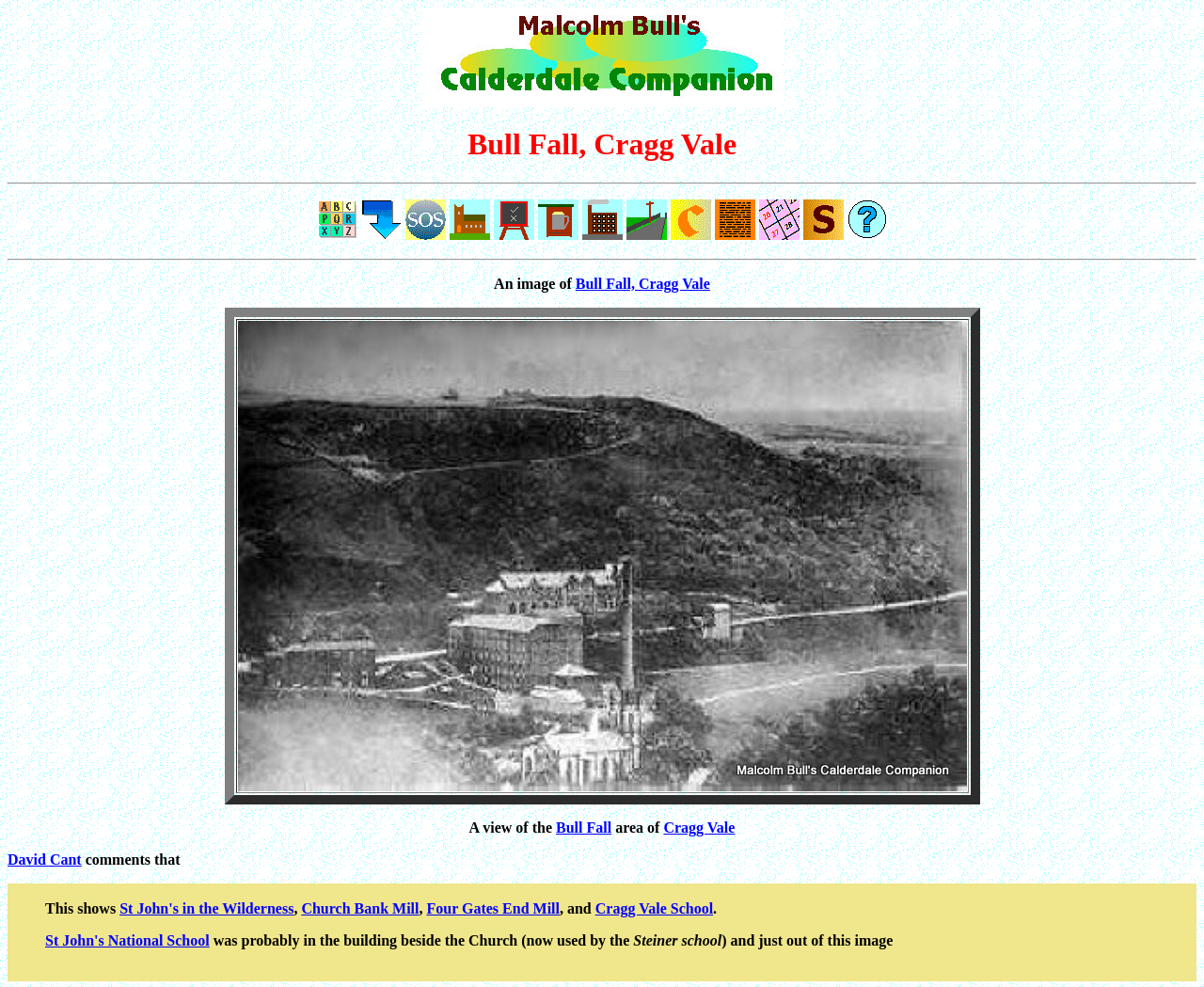Please determine the bounding box coordinates for the UI element described as: "title="Bottom of Page"".

[0.3, 0.23, 0.333, 0.246]